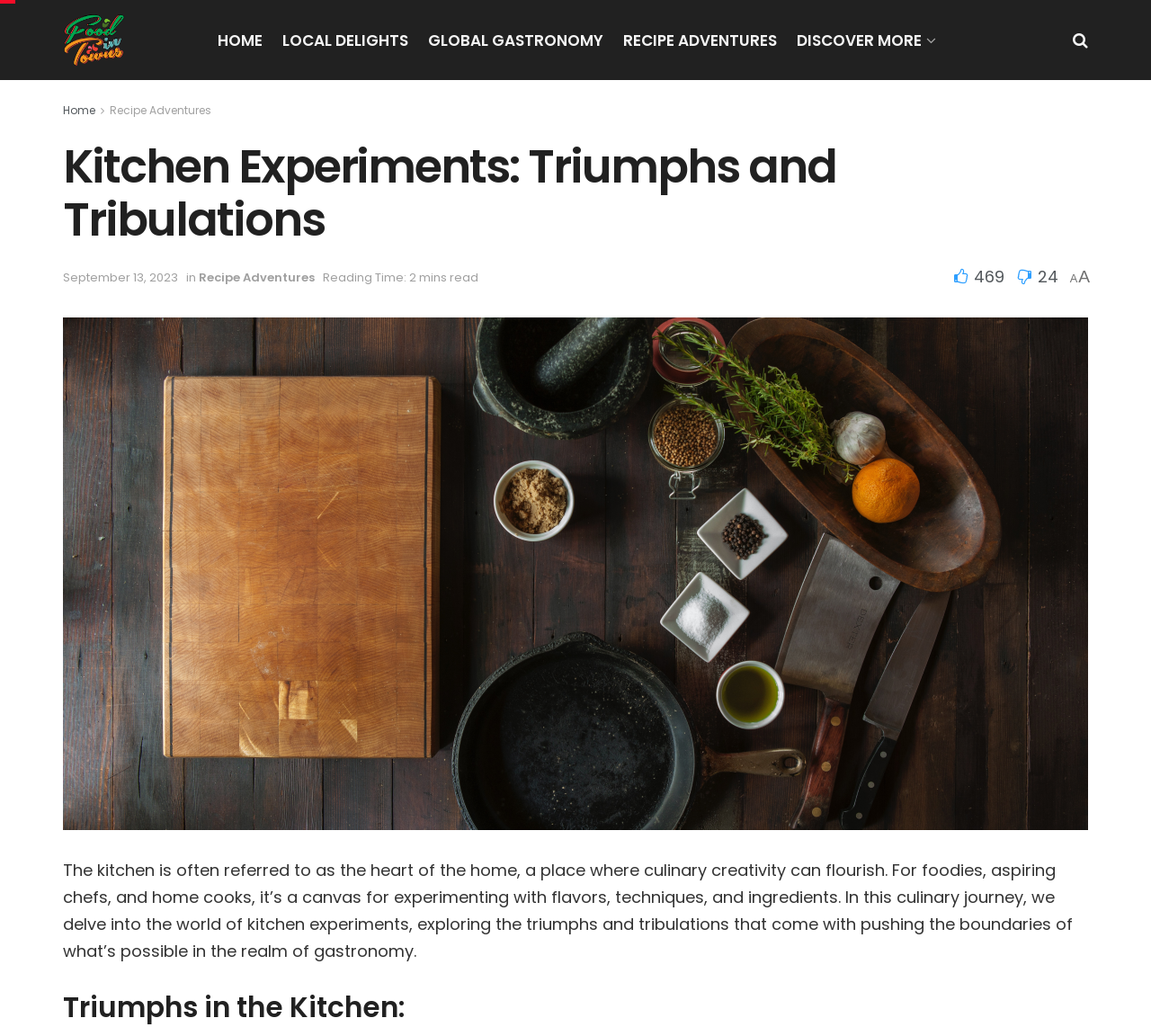Please specify the bounding box coordinates of the clickable section necessary to execute the following command: "Check the latest post on September 13, 2023".

[0.055, 0.259, 0.155, 0.276]